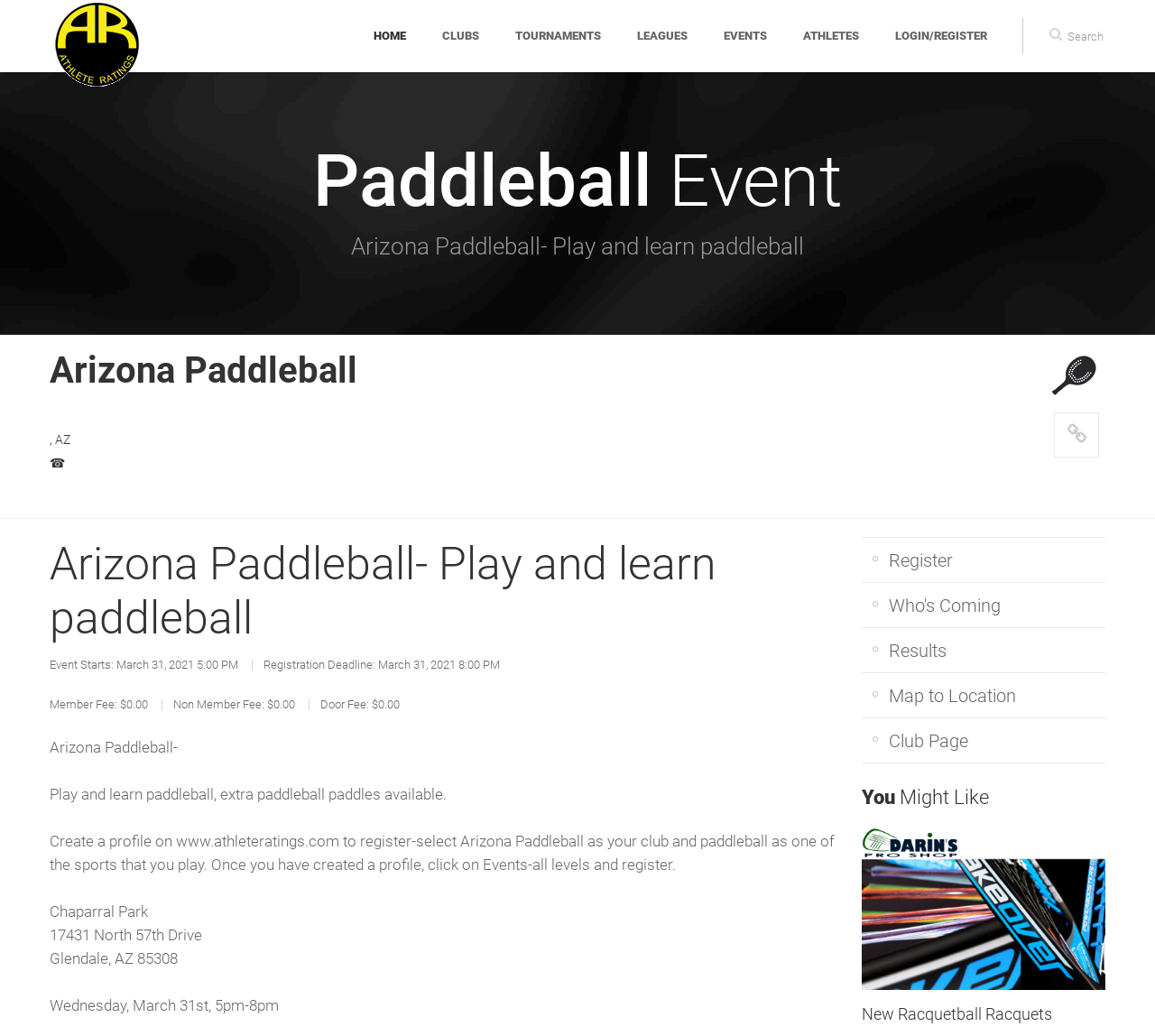Please find the bounding box coordinates of the clickable region needed to complete the following instruction: "Search for paddleball events". The bounding box coordinates must consist of four float numbers between 0 and 1, i.e., [left, top, right, bottom].

[0.924, 0.017, 0.957, 0.054]